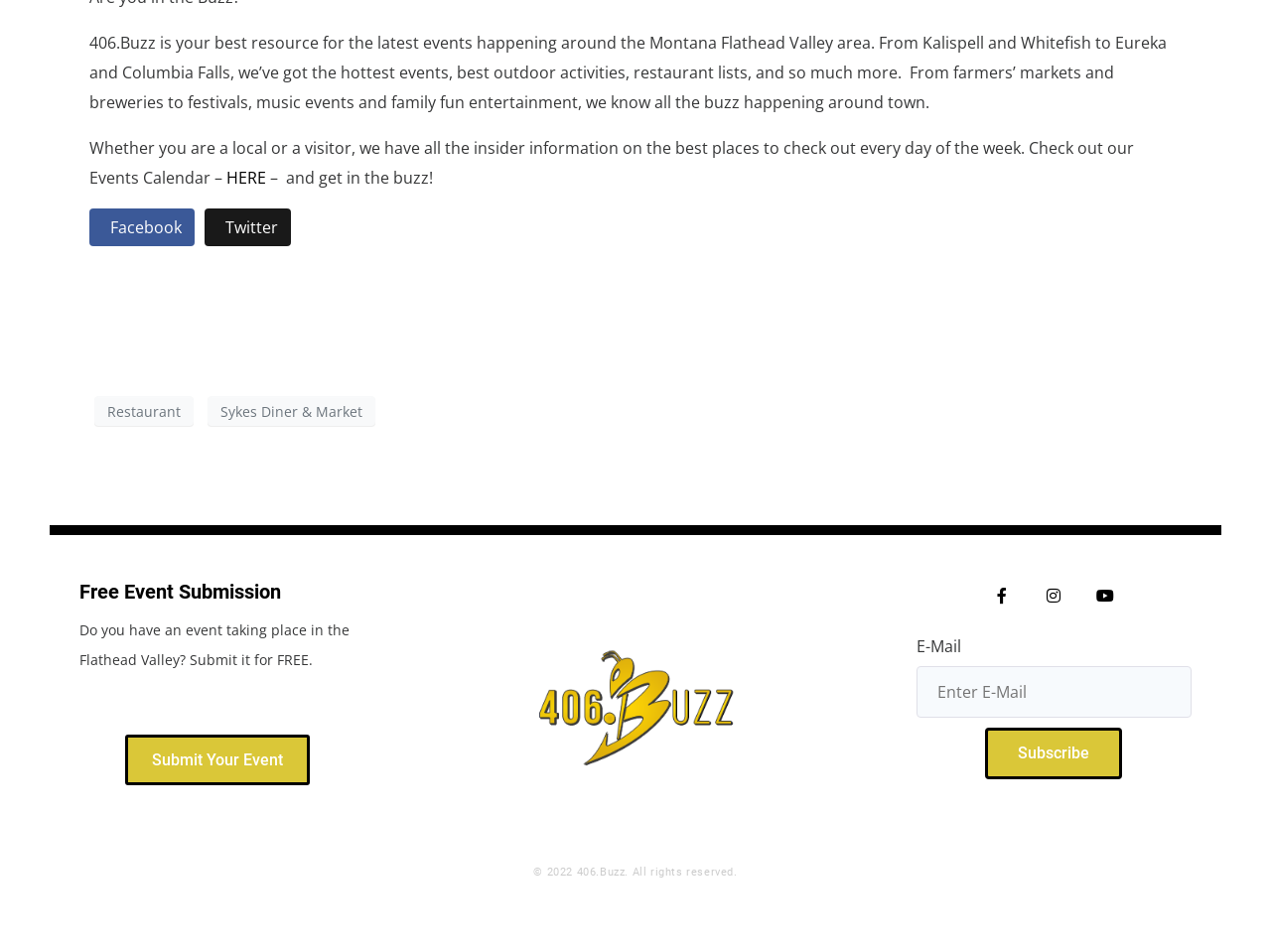What is the main topic of this webpage?
Using the image as a reference, answer the question in detail.

Based on the static text elements, it appears that the webpage is focused on providing information about events happening in the Flathead Valley area, including Kalispell, Whitefish, Eureka, and Columbia Falls.